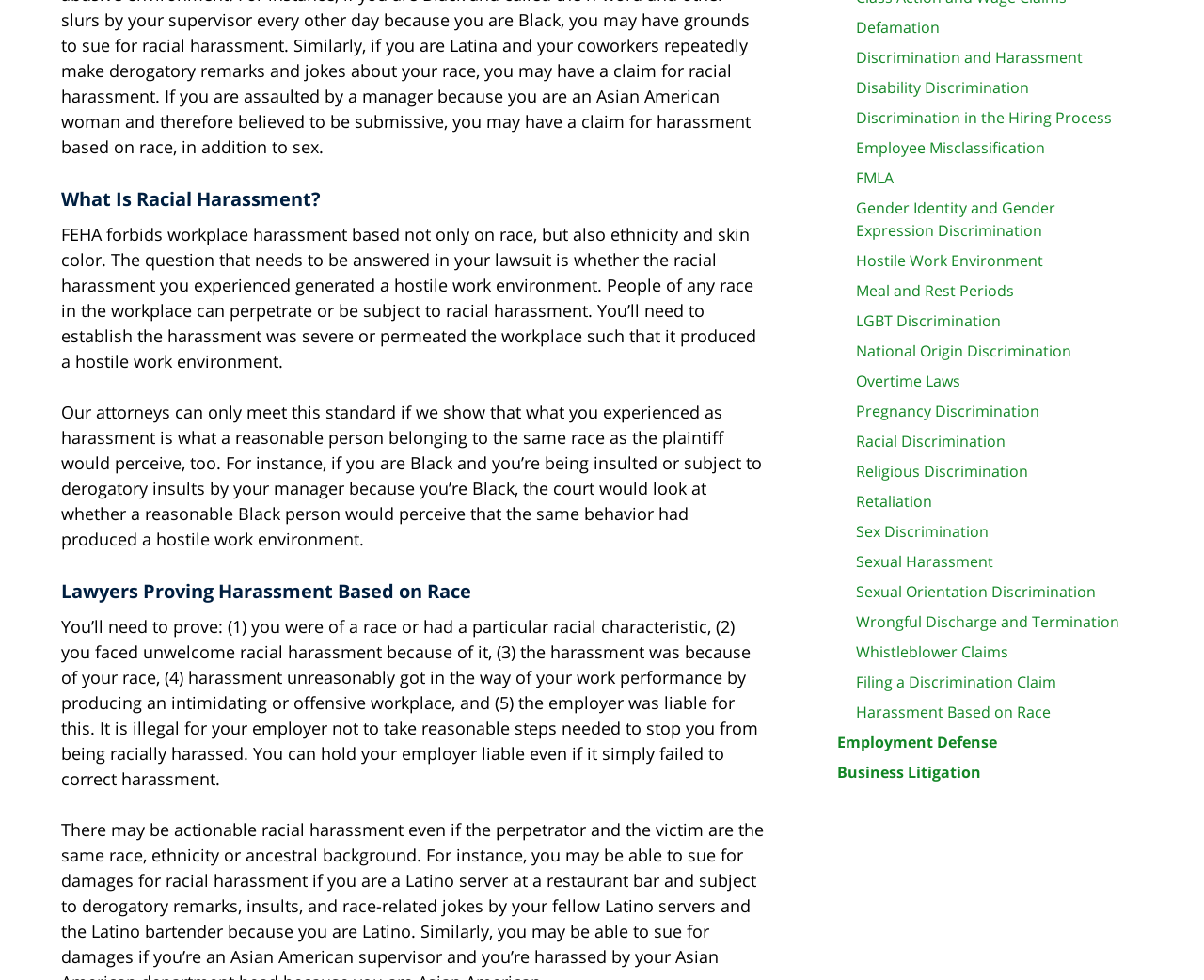Please identify the bounding box coordinates of the clickable area that will allow you to execute the instruction: "Read about 'Racial Discrimination'".

[0.711, 0.438, 0.835, 0.461]